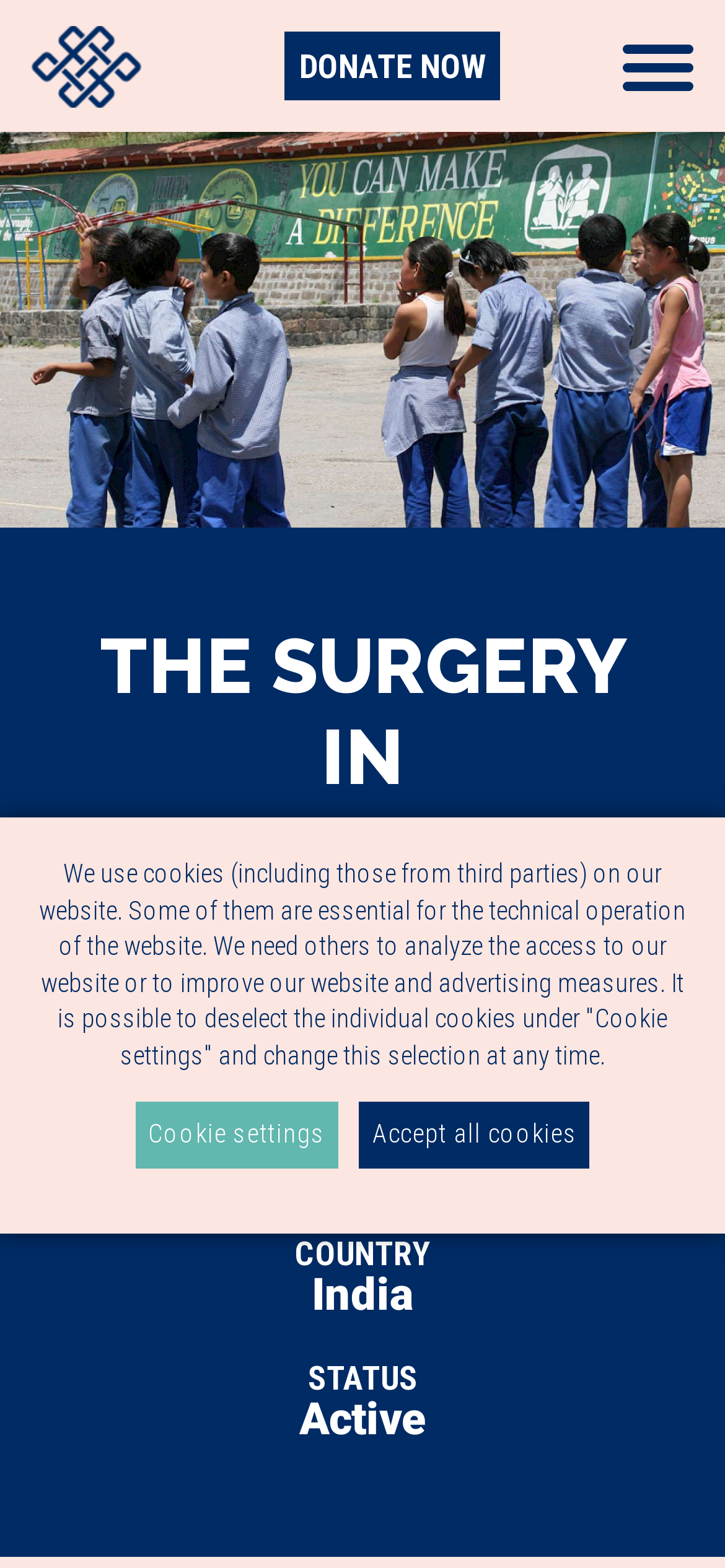In which country is the project located? Based on the image, give a response in one word or a short phrase.

India